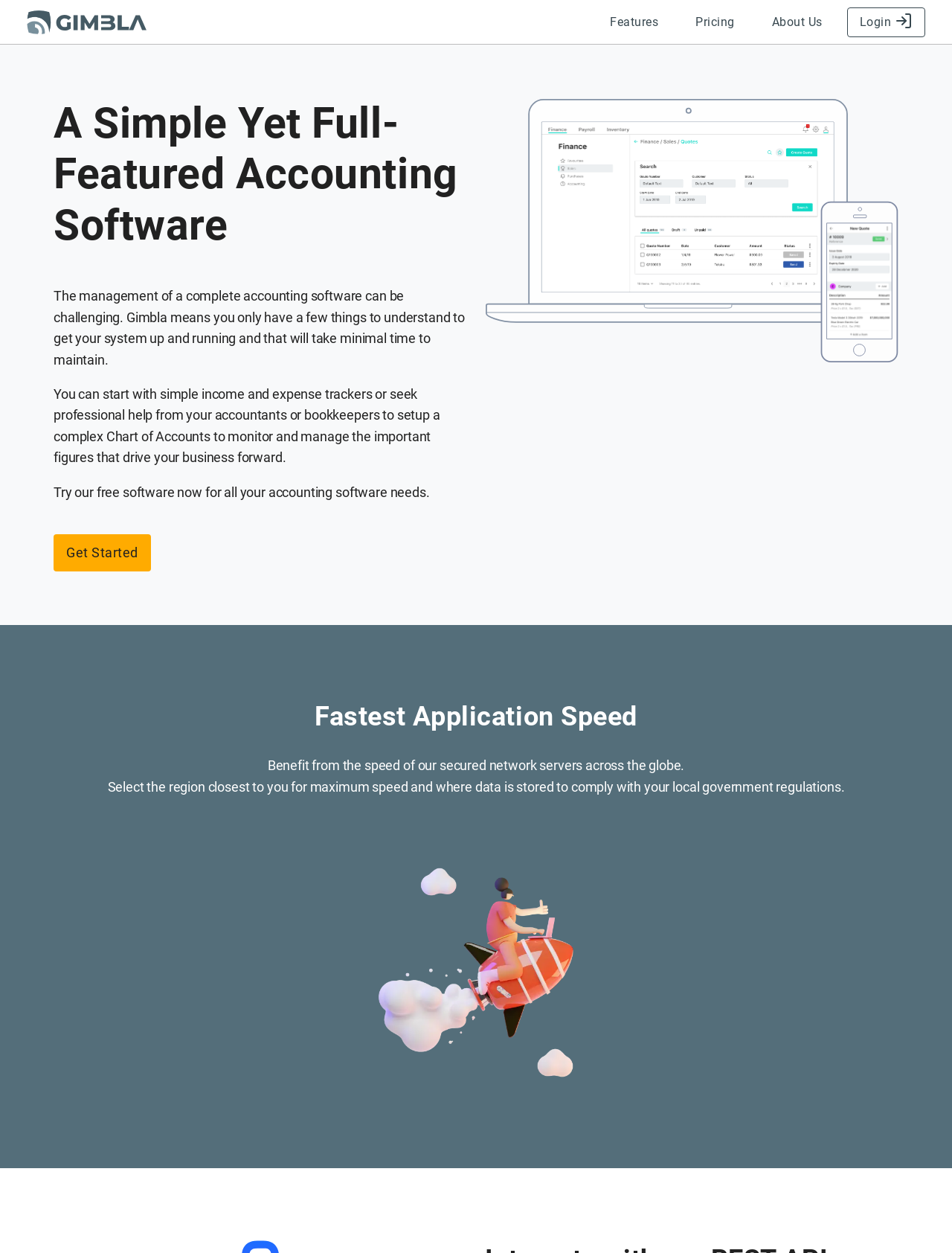What is the benefit of the software's network servers?
Using the information from the image, provide a comprehensive answer to the question.

The webpage mentions that the software's network servers are secured and located across the globe, which allows for fast application speed. This suggests that the software's network infrastructure is designed to provide quick access to its features and functionality.